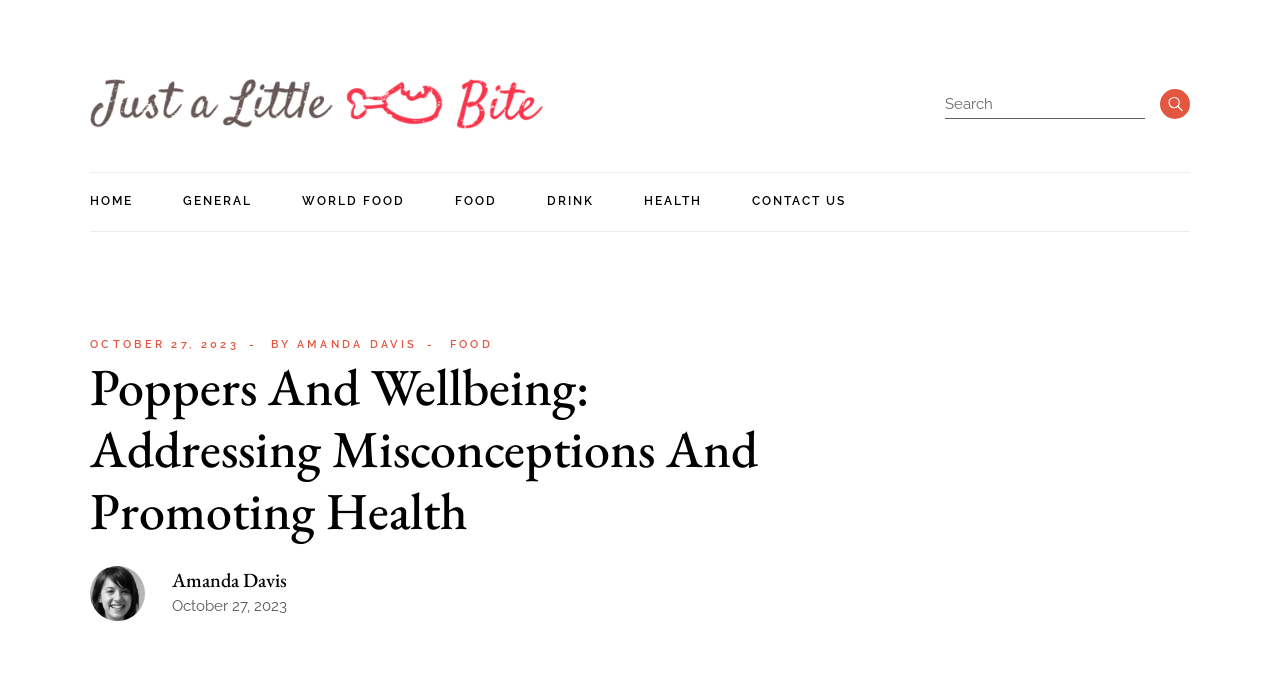Give a succinct answer to this question in a single word or phrase: 
What is the date of the article?

October 27, 2023